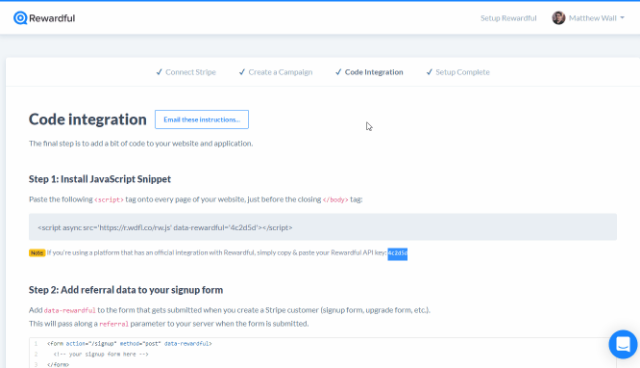Where should the JavaScript snippet be positioned?
Answer the question using a single word or phrase, according to the image.

Before the closing </body> tag